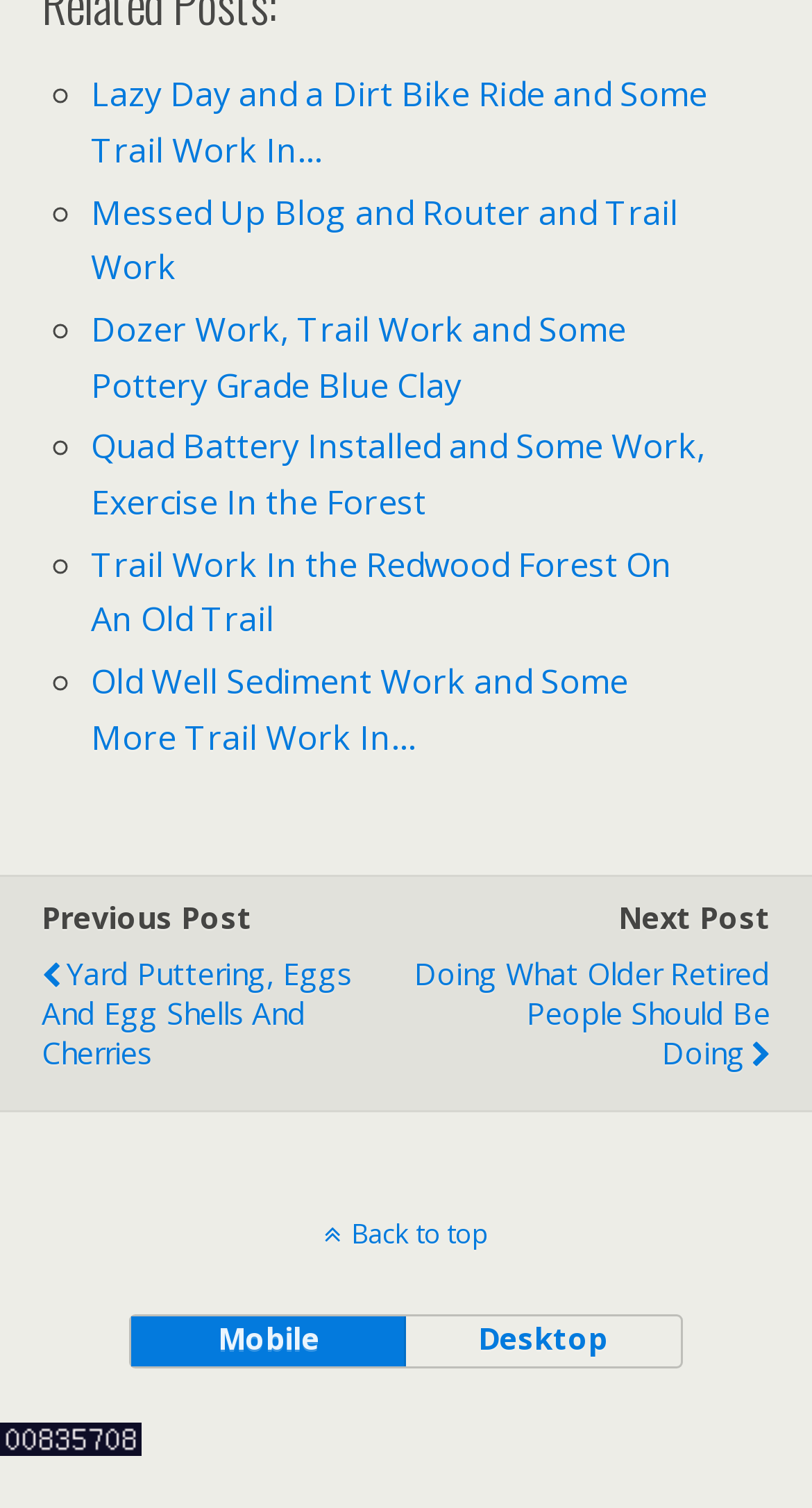Specify the bounding box coordinates of the area to click in order to follow the given instruction: "go to the previous post."

[0.051, 0.595, 0.31, 0.621]